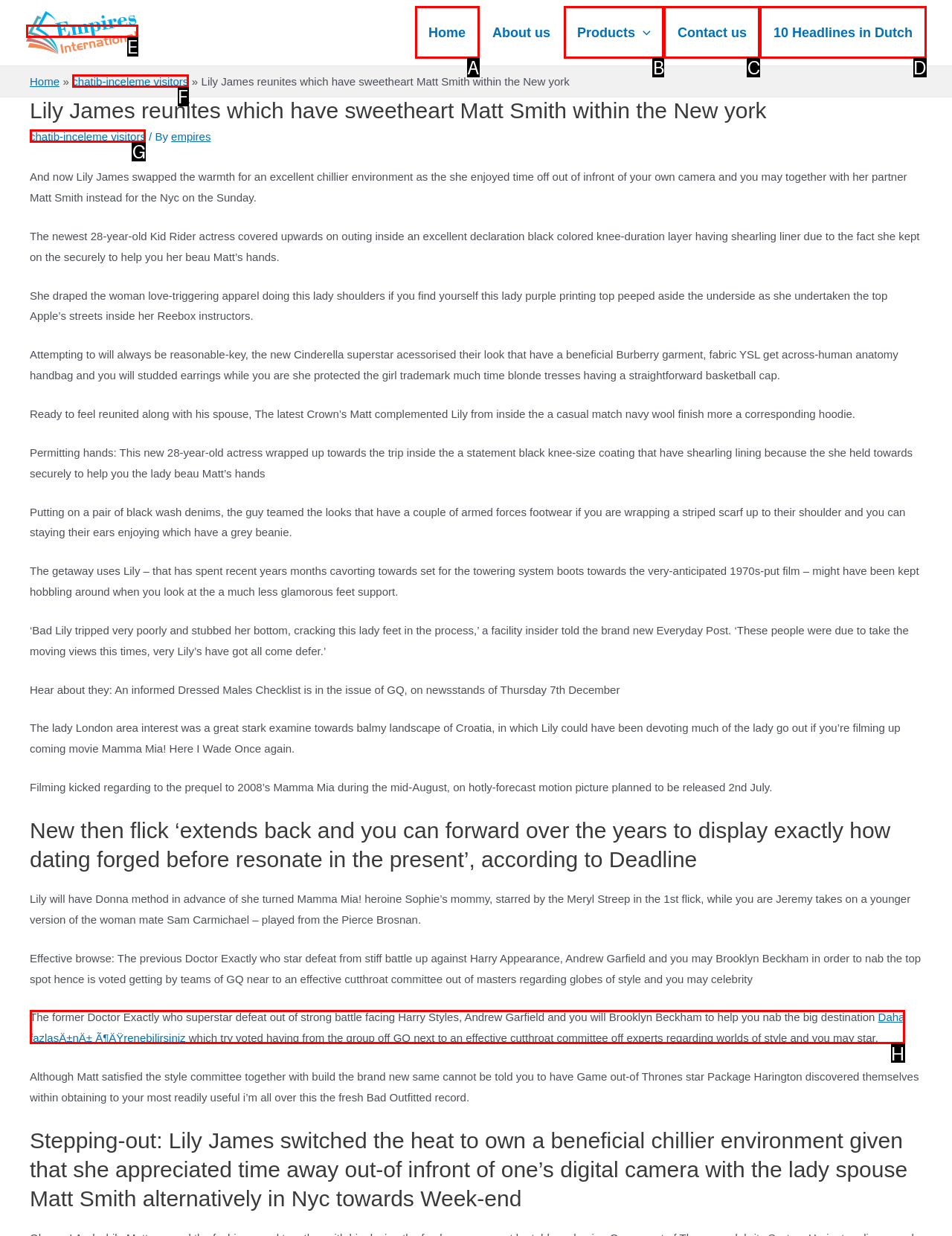Select the letter of the HTML element that best fits the description: Daha fazlasÄ±nÄ± Ã¶ÄŸrenebilirsiniz
Answer with the corresponding letter from the provided choices.

H